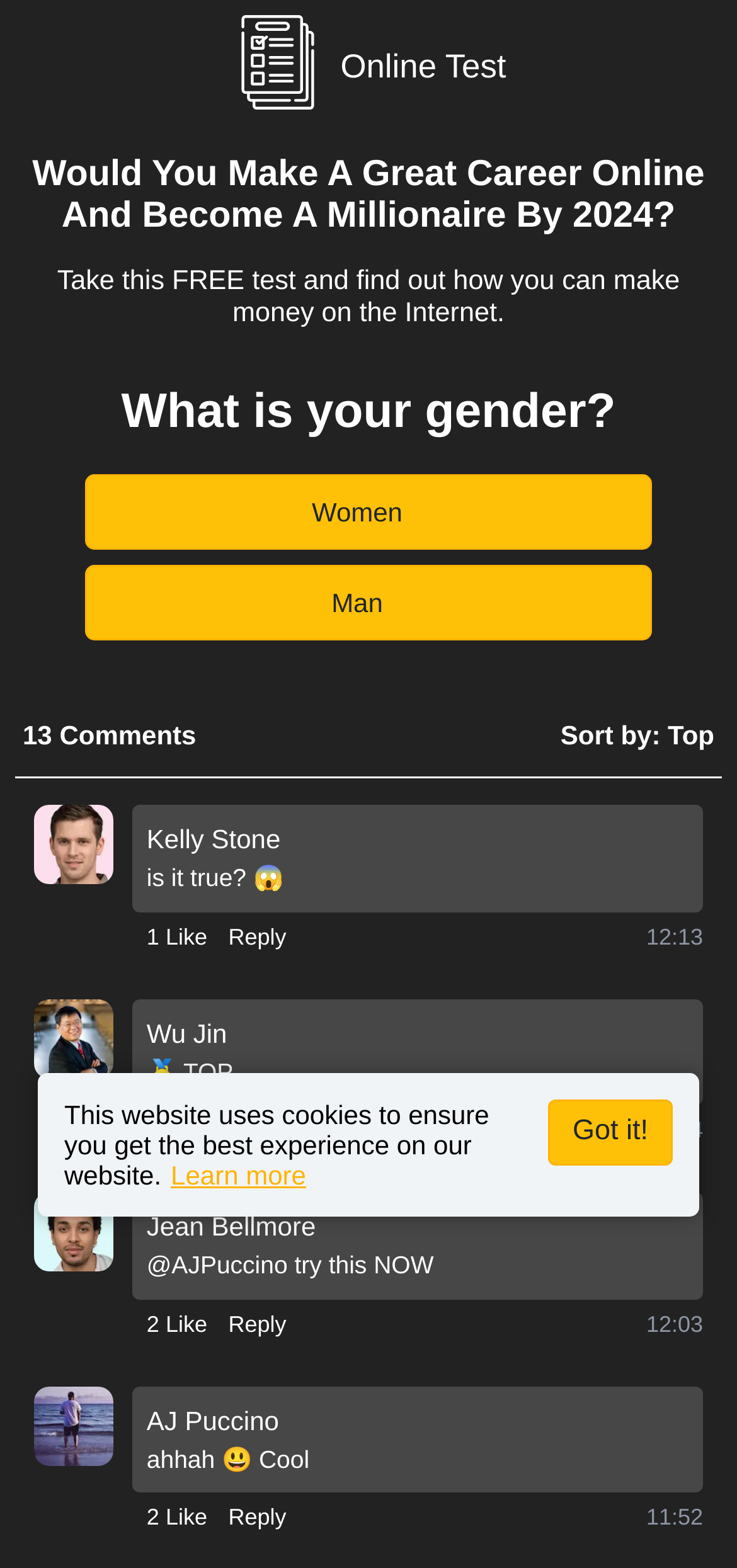Find the bounding box coordinates of the area that needs to be clicked in order to achieve the following instruction: "Click the 'Like' button". The coordinates should be specified as four float numbers between 0 and 1, i.e., [left, top, right, bottom].

[0.199, 0.71, 0.255, 0.731]